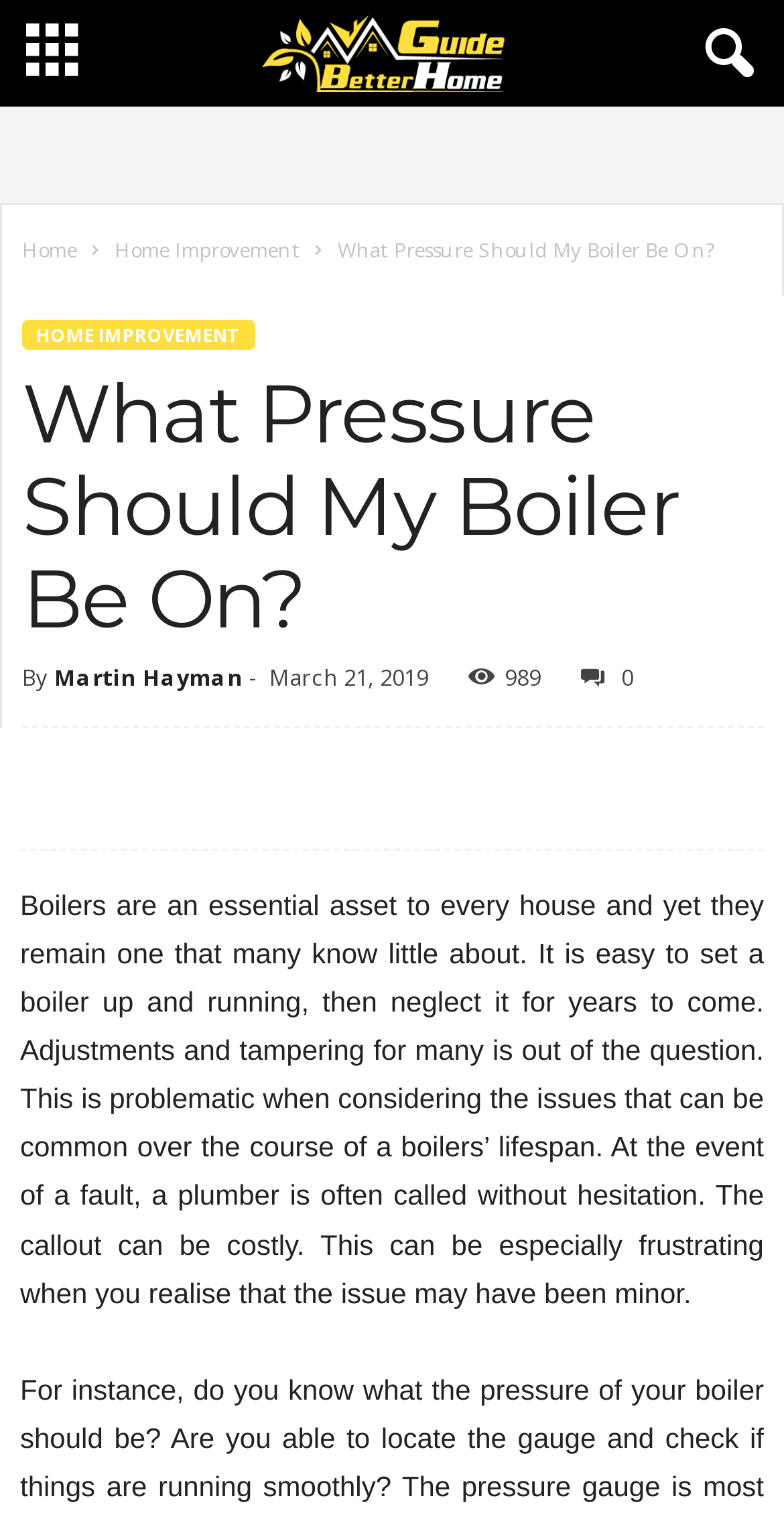What is the purpose of the article?
Examine the webpage screenshot and provide an in-depth answer to the question.

The article aims to educate readers on the importance of boiler maintenance, as it discusses common issues that can arise from neglecting boiler maintenance and the potential costs of calling a plumber.